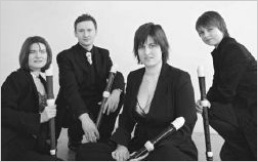Provide a thorough description of the image, including all visible elements.

The image depicts a British recorder ensemble known as The Flautadors, capturing a moment of their performance preparation. In this black-and-white photograph, four musicians are featured, each holding a recorder. They are dressed in formal attire, projecting a professional appearance. The group is arranged in a seated and kneeling formation, showcasing their instruments prominently. This ensemble has performed at notable festivals, including the York and Lincoln Early Music Festivals, and has gained recognition for their contributions to early music, evidenced by their international appearances and broadcasts on platforms like BBC Radio 3. The image visually conveys the dedication and artistry involved in their musical journey.